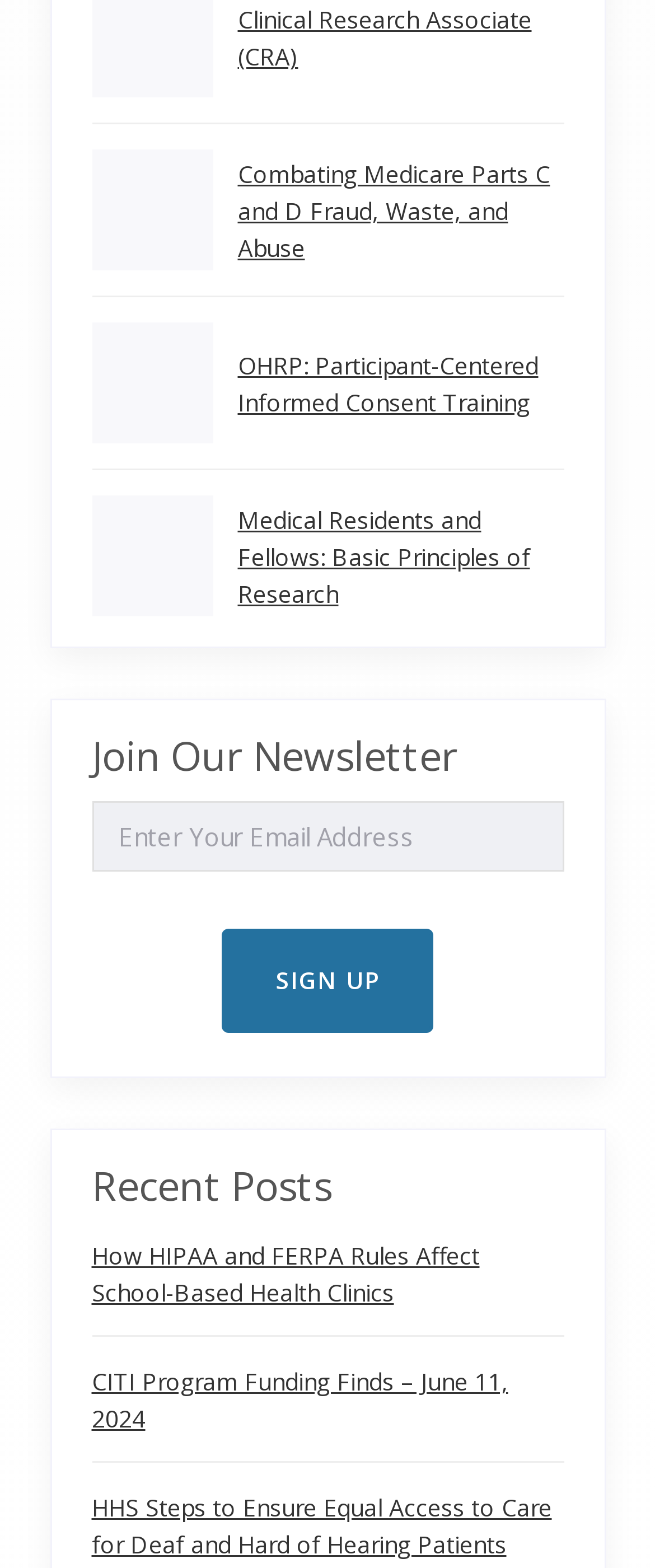Using the description "Clinical Research Associate (CRA)", predict the bounding box of the relevant HTML element.

[0.363, 0.002, 0.812, 0.046]